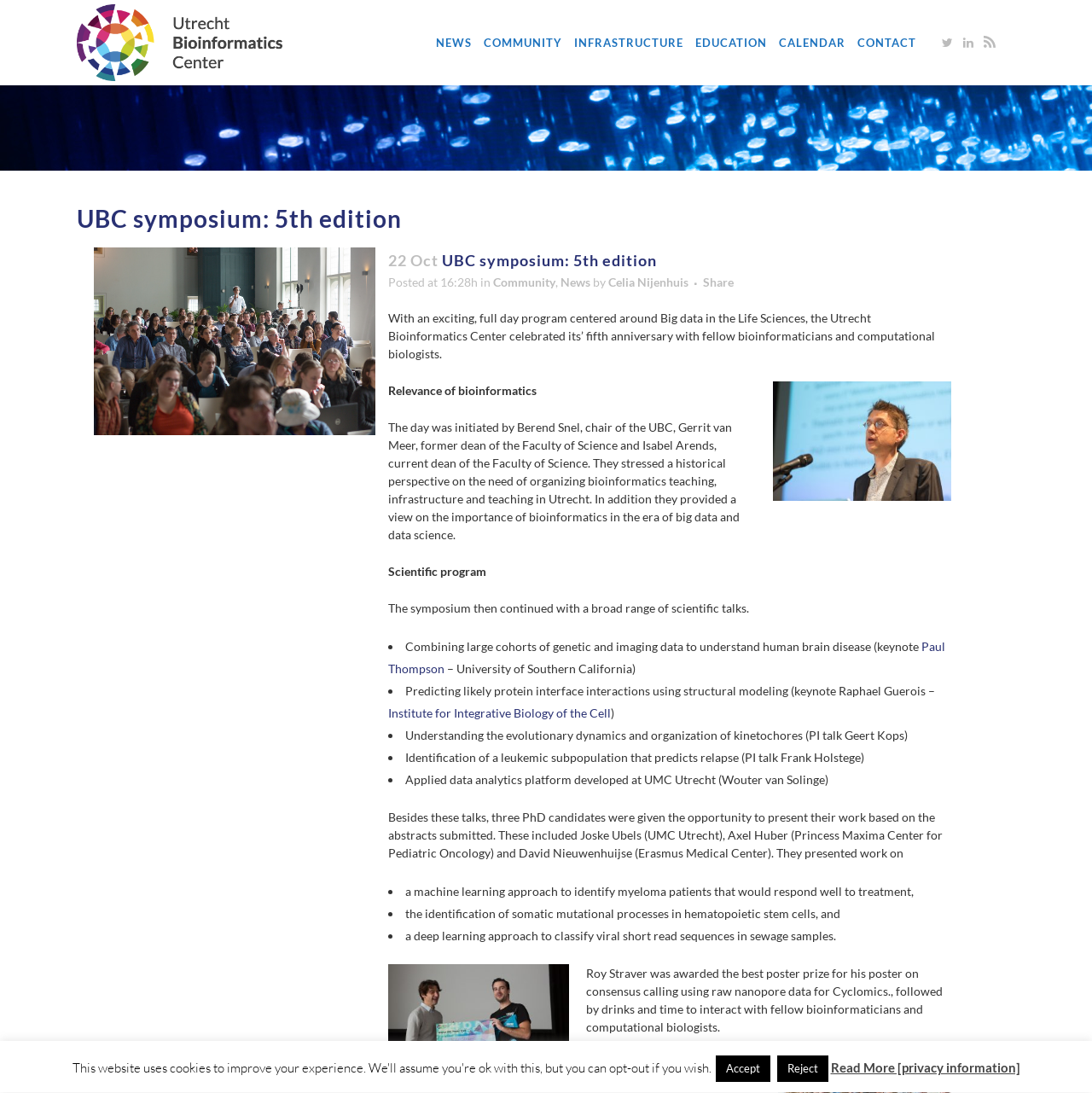Determine the bounding box coordinates of the clickable region to carry out the instruction: "Click on CONTACT".

[0.78, 0.0, 0.845, 0.078]